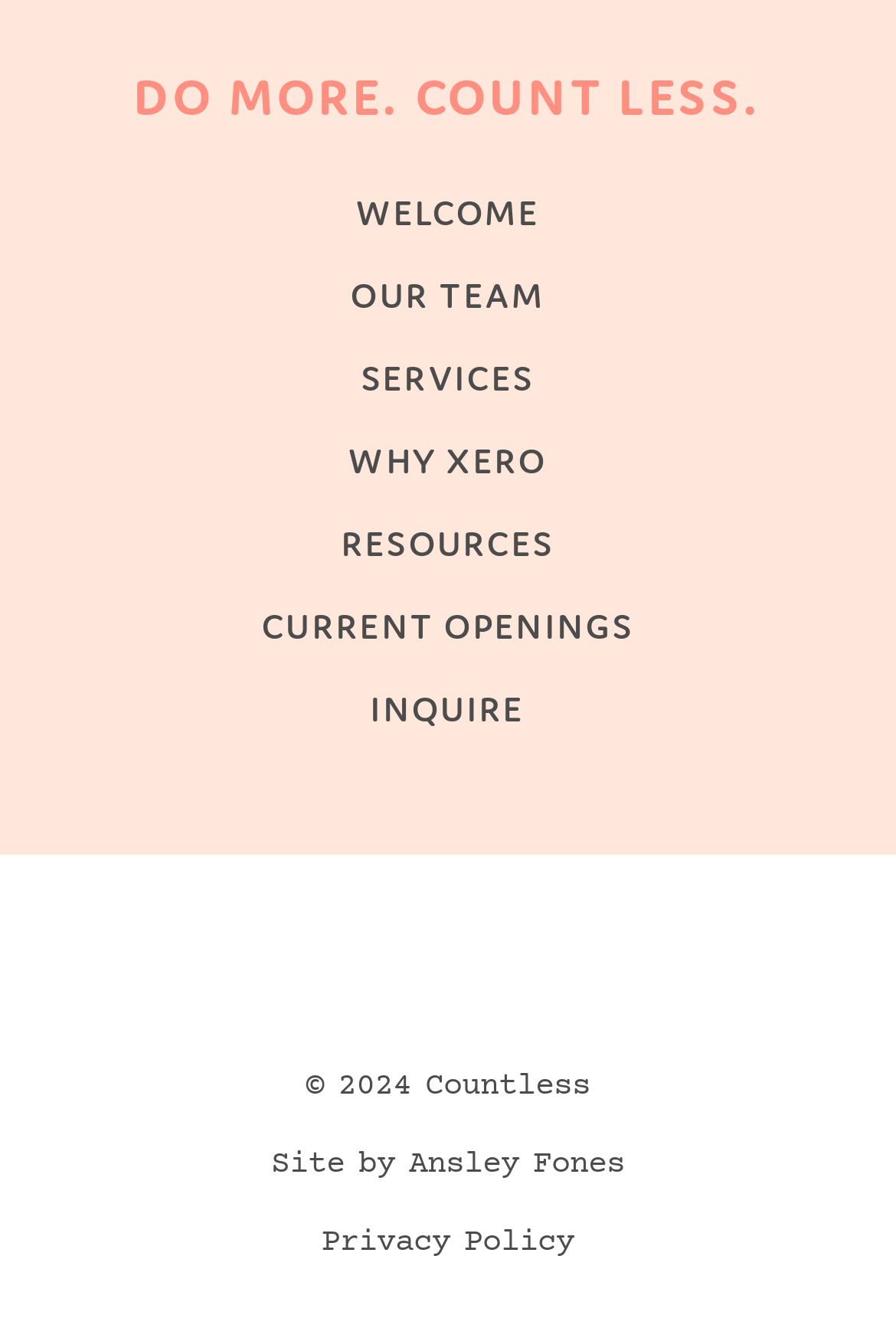Identify the bounding box for the described UI element. Provide the coordinates in (top-left x, top-left y, bottom-right x, bottom-right y) format with values ranging from 0 to 1: Current Openings

[0.292, 0.455, 0.708, 0.488]